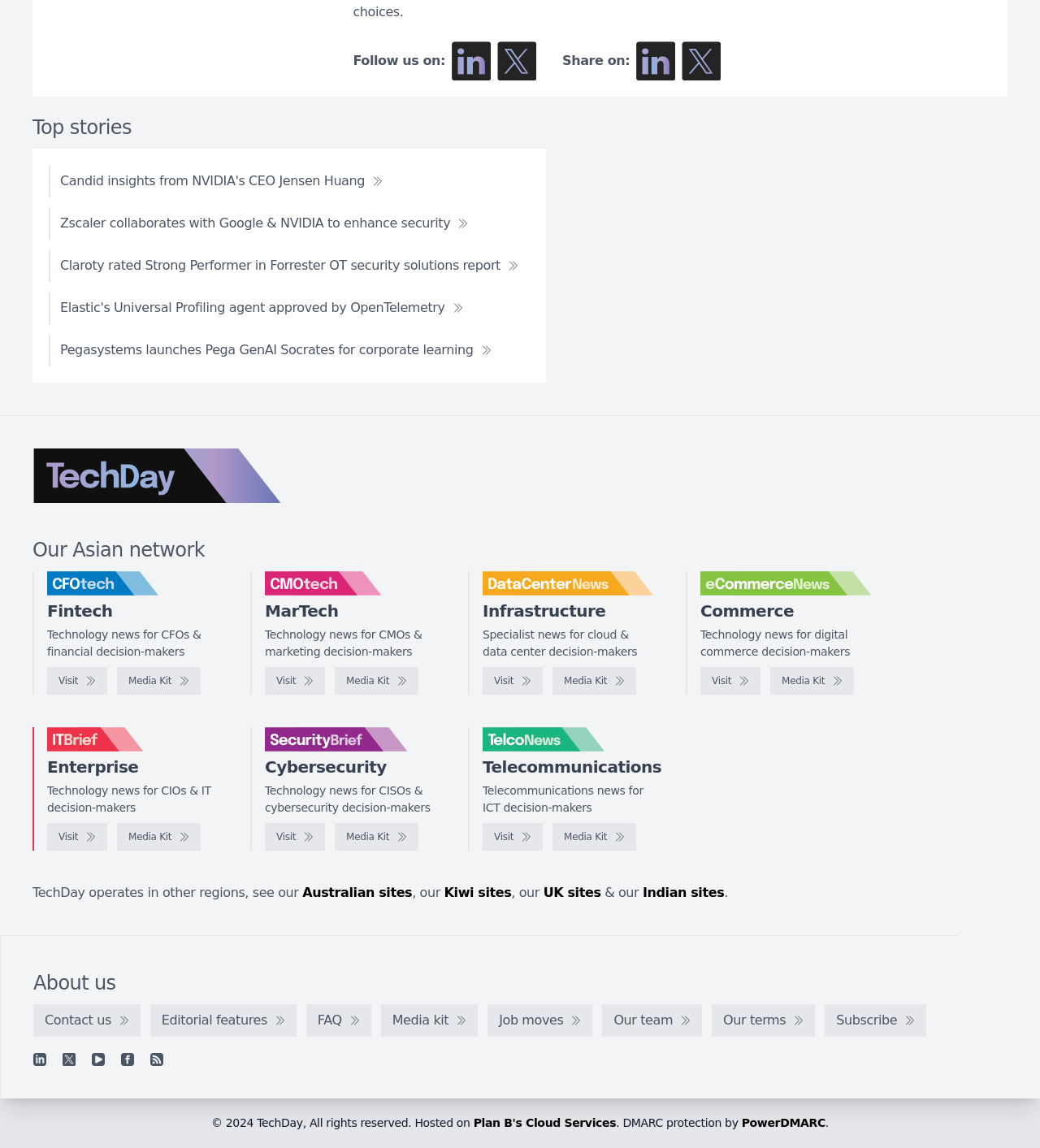What is the topic of the news article 'Candid insights from NVIDIA's CEO Jensen Huang'?
Give a one-word or short-phrase answer derived from the screenshot.

Technology